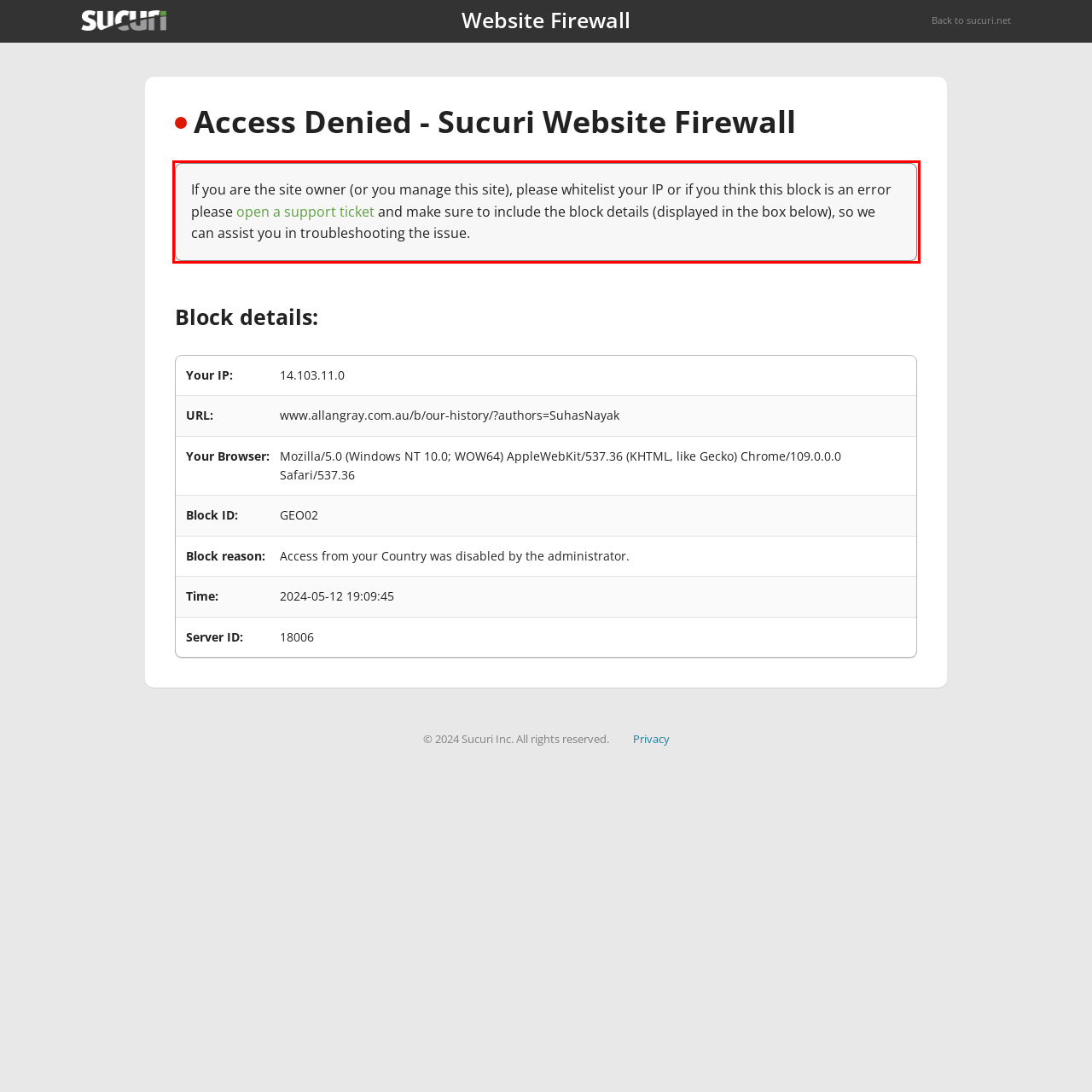Given a screenshot of a webpage with a red bounding box, extract the text content from the UI element inside the red bounding box.

If you are the site owner (or you manage this site), please whitelist your IP or if you think this block is an error please open a support ticket and make sure to include the block details (displayed in the box below), so we can assist you in troubleshooting the issue.